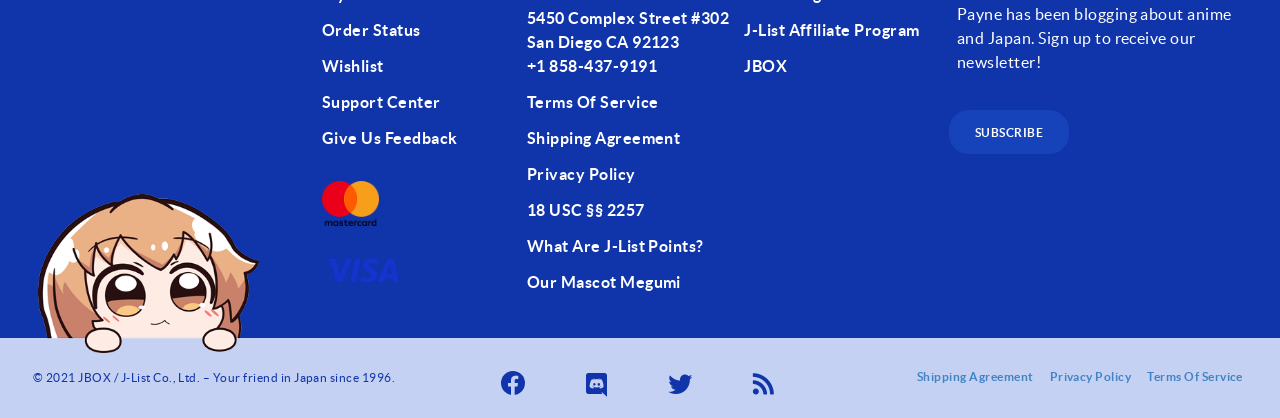Give the bounding box coordinates for this UI element: "18 USC §§ 2257". The coordinates should be four float numbers between 0 and 1, arranged as [left, top, right, bottom].

[0.412, 0.465, 0.57, 0.541]